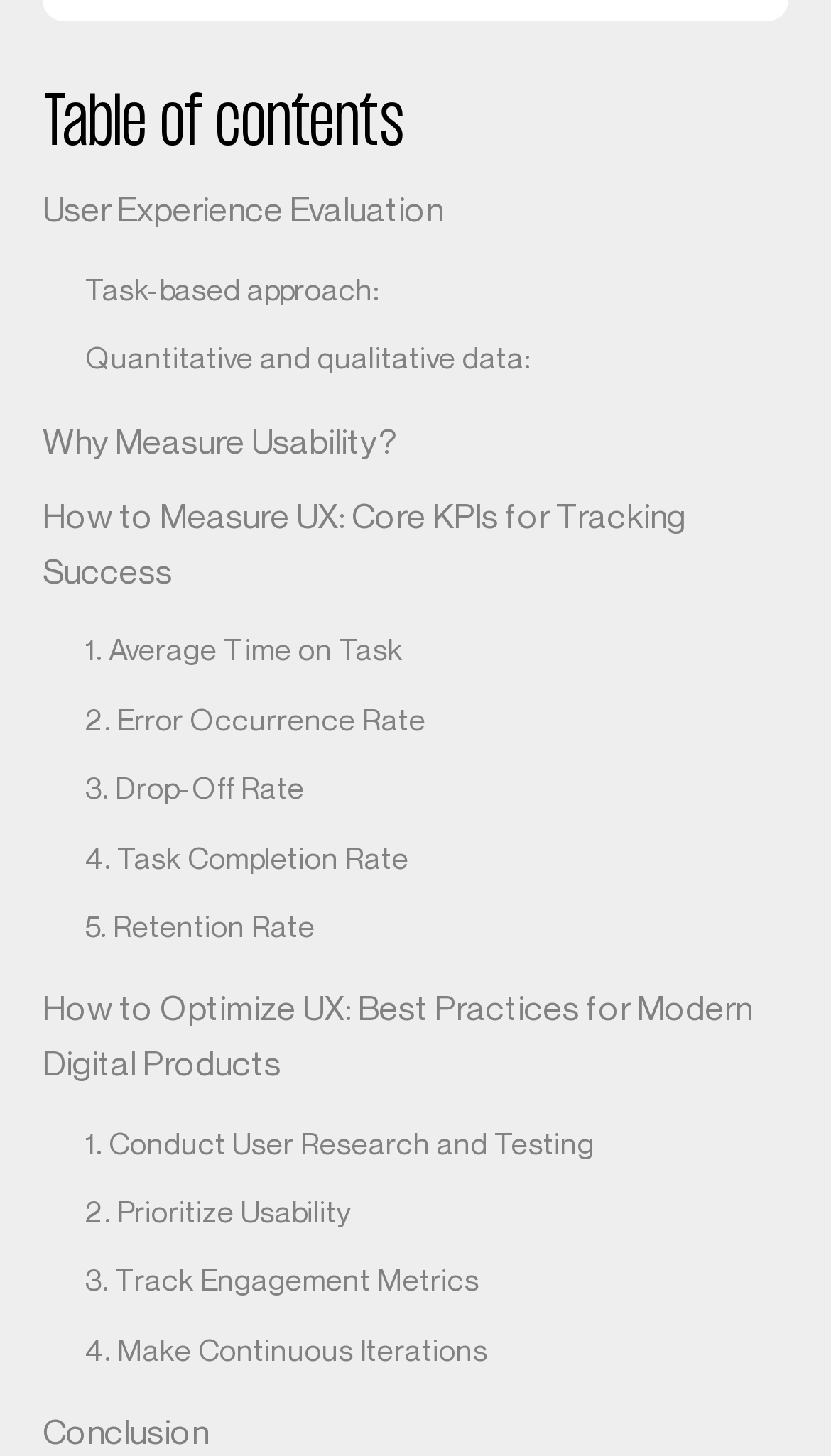What is the first topic in the table of contents?
Please analyze the image and answer the question with as much detail as possible.

The first link under the 'Table of contents' static text is 'User Experience Evaluation', which indicates that it is the first topic in the table of contents.